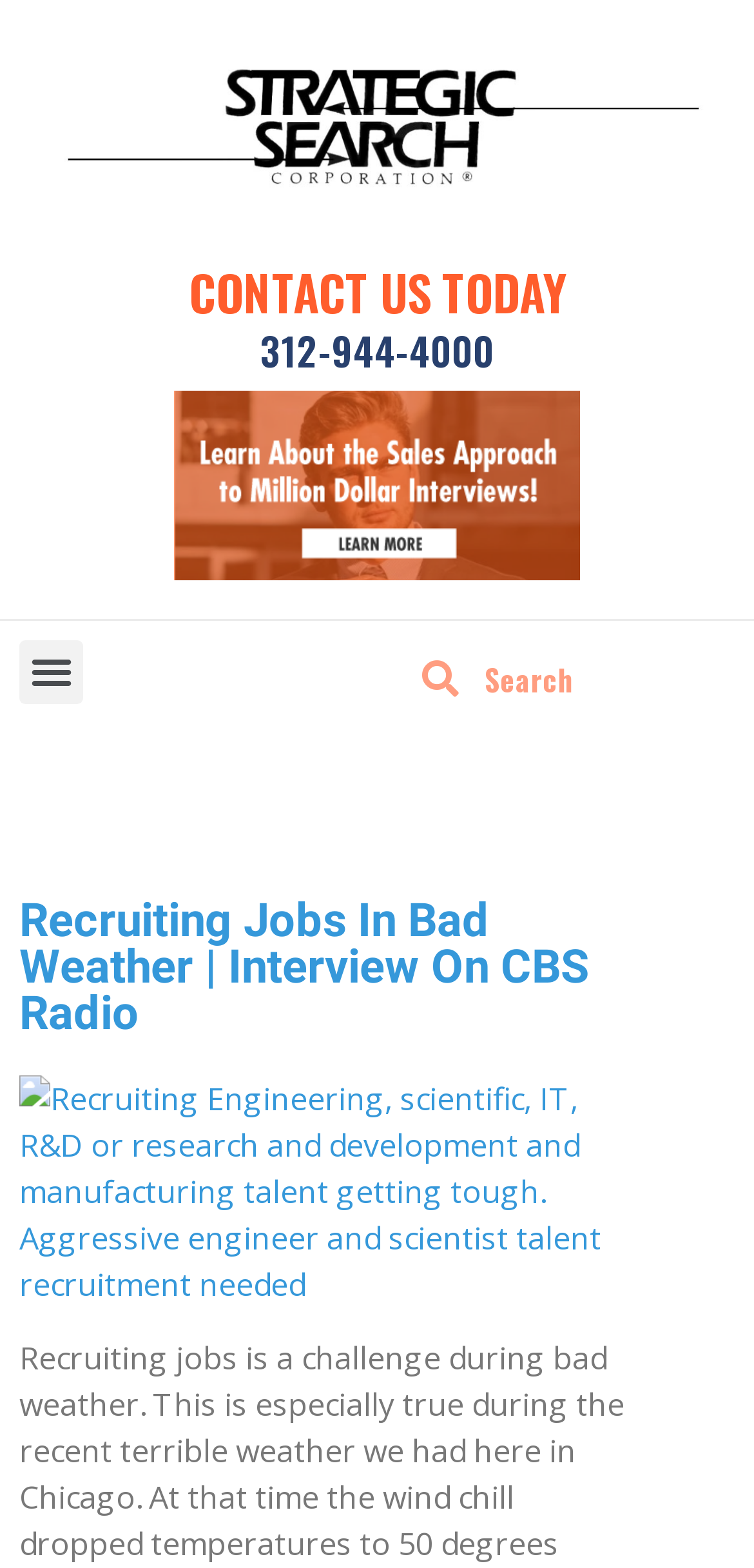What is the text of the webpage's headline?

Recruiting Jobs In Bad Weather | Interview On CBS Radio